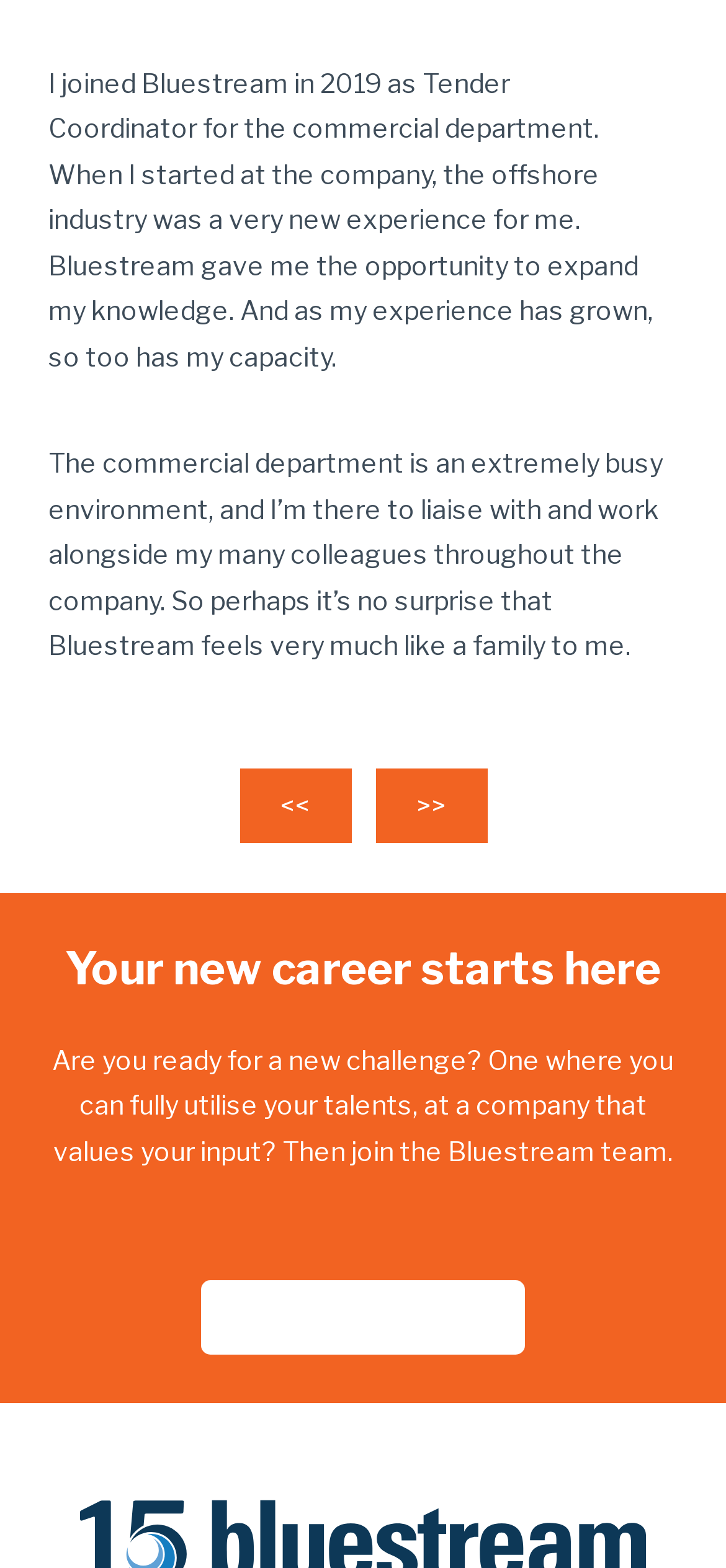Look at the image and write a detailed answer to the question: 
What is the author's role in the commercial department?

The author mentions 'I joined Bluestream in 2019 as Tender Coordinator for the commercial department.' which indicates their role in the department.